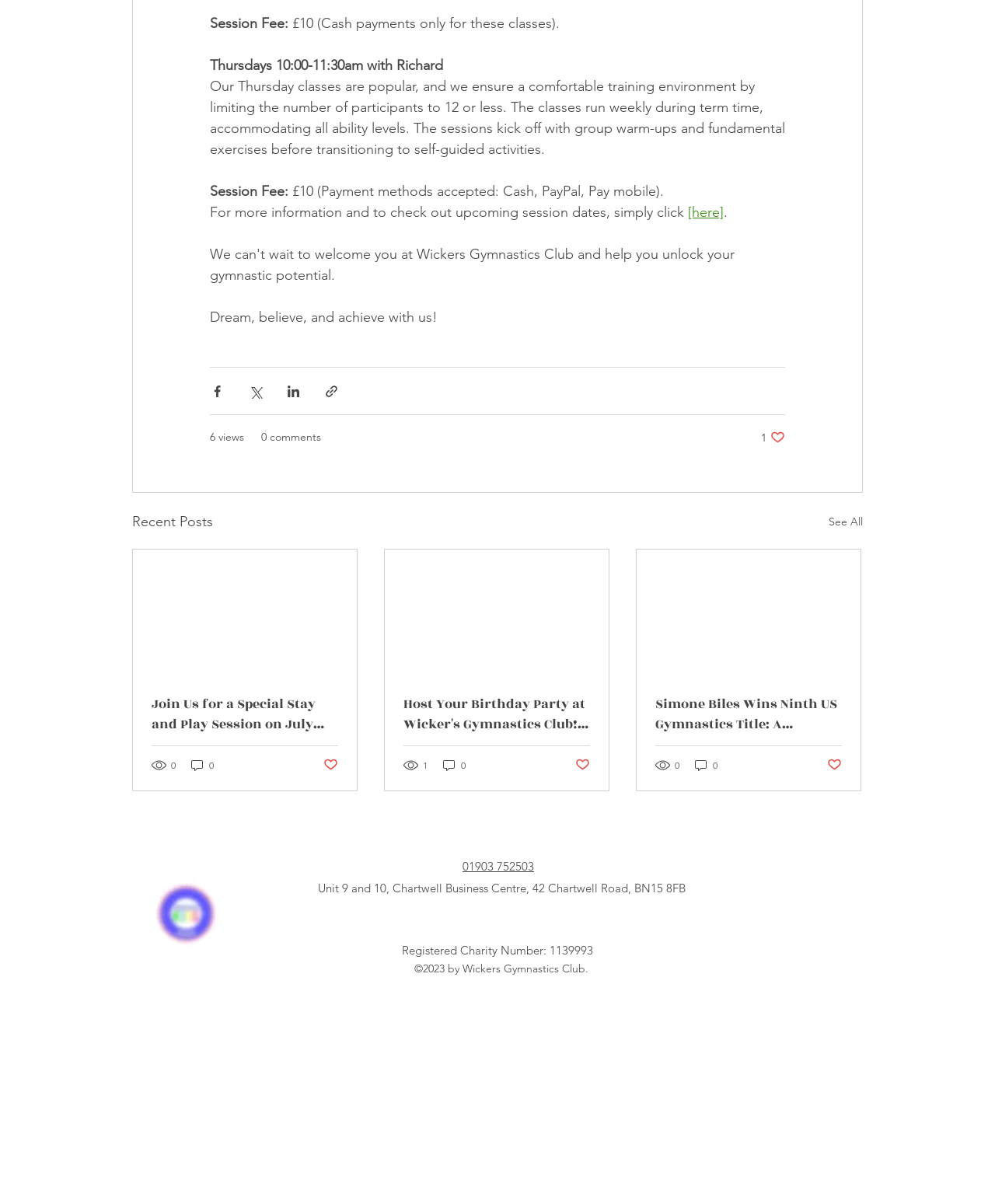Based on the image, please elaborate on the answer to the following question:
What is the session fee for Thursday classes?

The session fee for Thursday classes can be found in the text 'Session Fee: £10 (Cash payments only for these classes.)' and 'Session Fee: £10 (Payment methods accepted: Cash, PayPal, Pay mobile.)' which indicates that the session fee is £10.